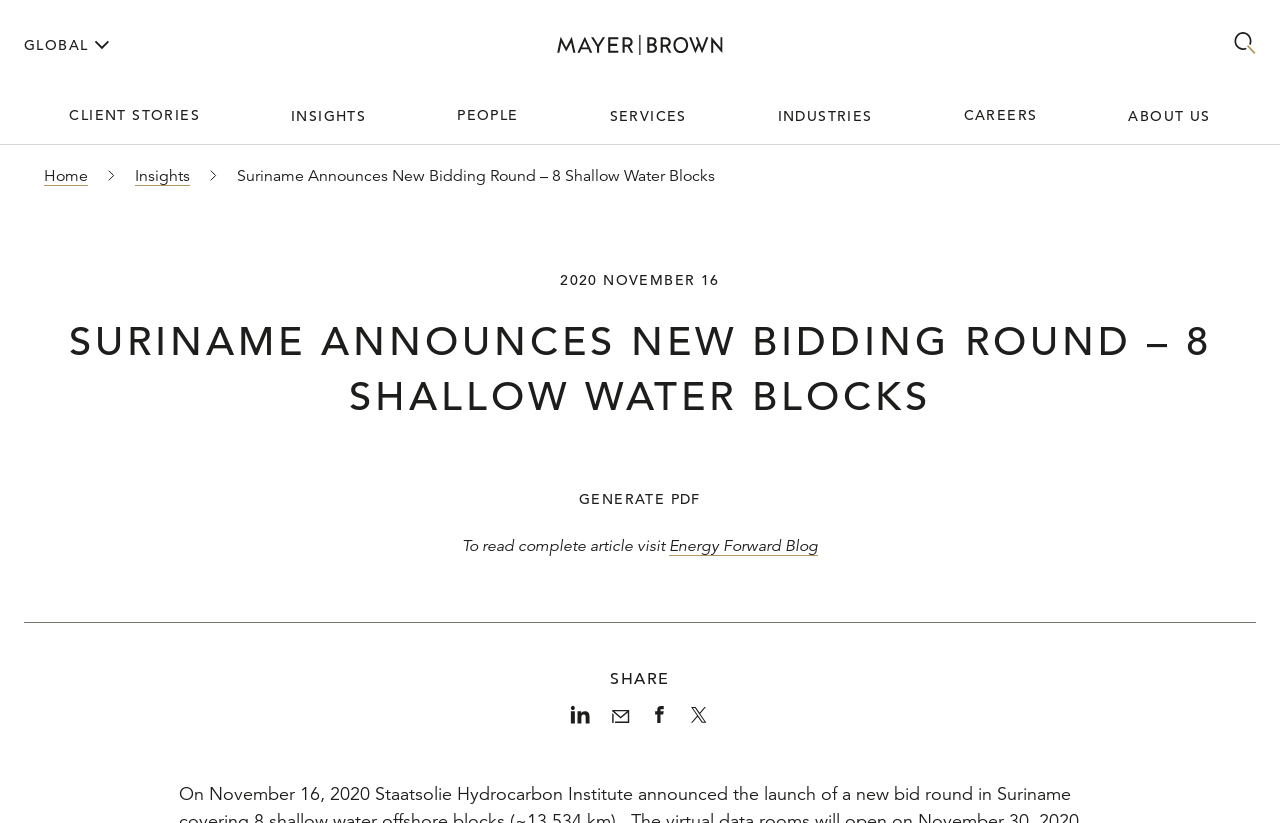Please specify the bounding box coordinates of the region to click in order to perform the following instruction: "Select a language from the dropdown".

[0.019, 0.039, 0.083, 0.071]